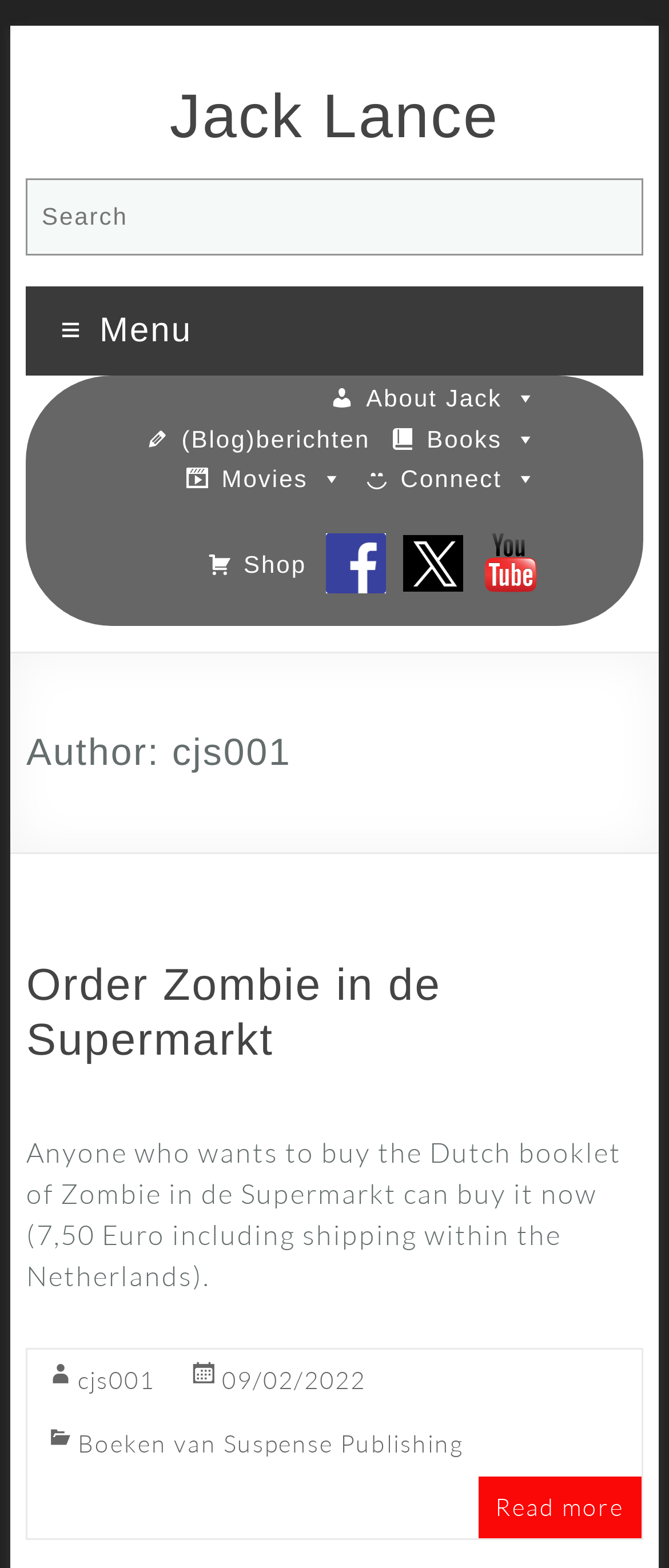What is the price of the Dutch booklet?
Give a comprehensive and detailed explanation for the question.

I found the answer by reading the text 'Anyone who wants to buy the Dutch booklet of Zombie in de Supermarkt can buy it now (7,50 Euro including shipping within the Netherlands).' which is located below the article title 'Order Zombie in de Supermarkt'.